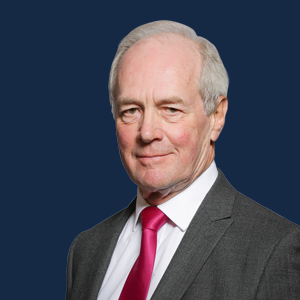Analyze the image and provide a detailed caption.

The image features Rt Hon Lord Lilley, a prominent political figure, known for his contributions to public service. He is portrayed in a formal setting, dressed in a classic grey suit with a white shirt and a striking pink tie. His demeanor is confident and composed, indicative of his extensive experience and role in UK politics. The background is a deep navy blue, which emphasizes his professional appearance. Lord Lilley's work has included significant involvement in health and parliamentary issues, as highlighted by recent discussions surrounding healthcare initiatives in the UK, particularly related to cancer services in Hertfordshire.